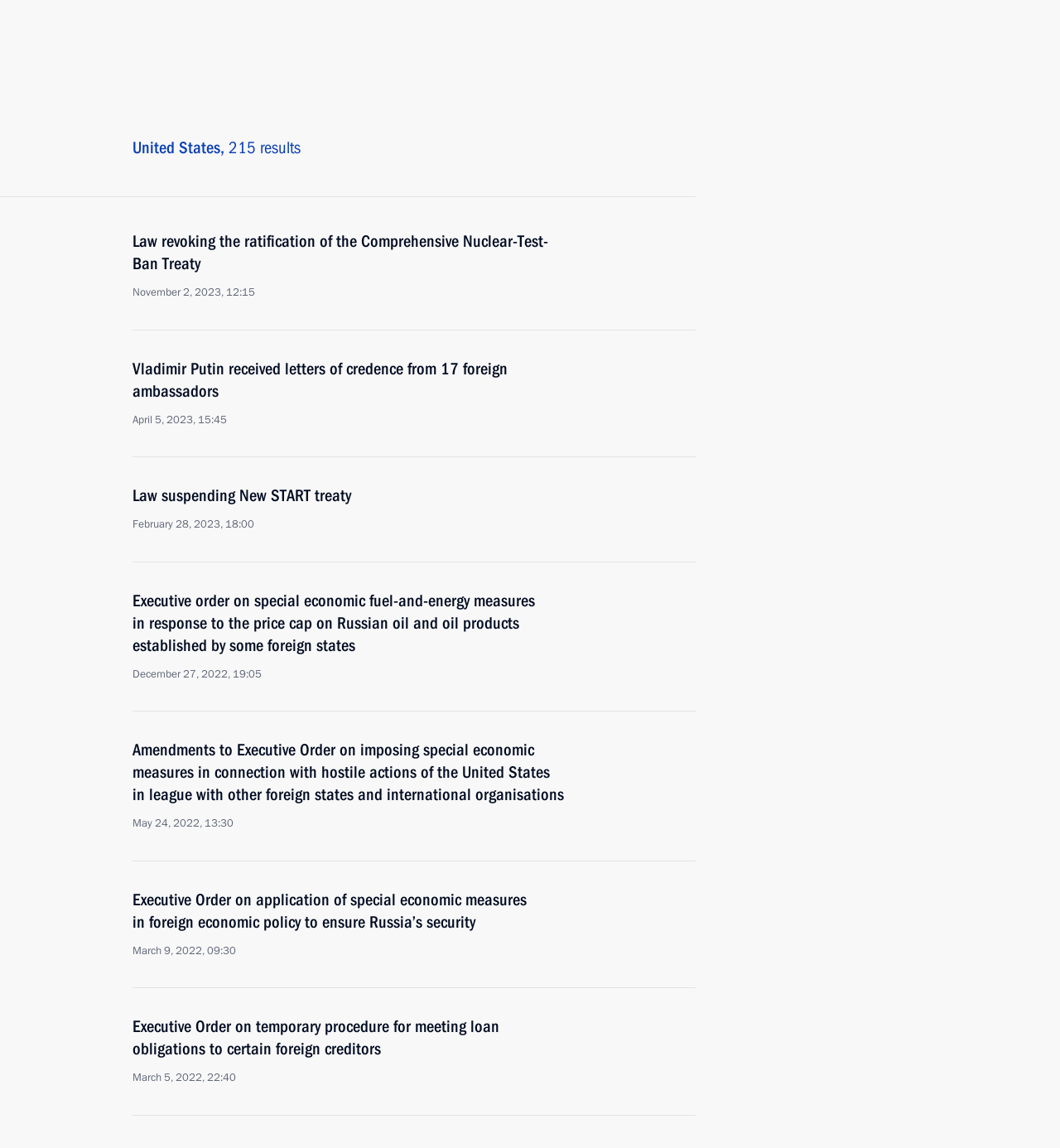Locate the bounding box coordinates of the area where you should click to accomplish the instruction: "Subscribe to the news feed".

[0.539, 0.058, 0.656, 0.072]